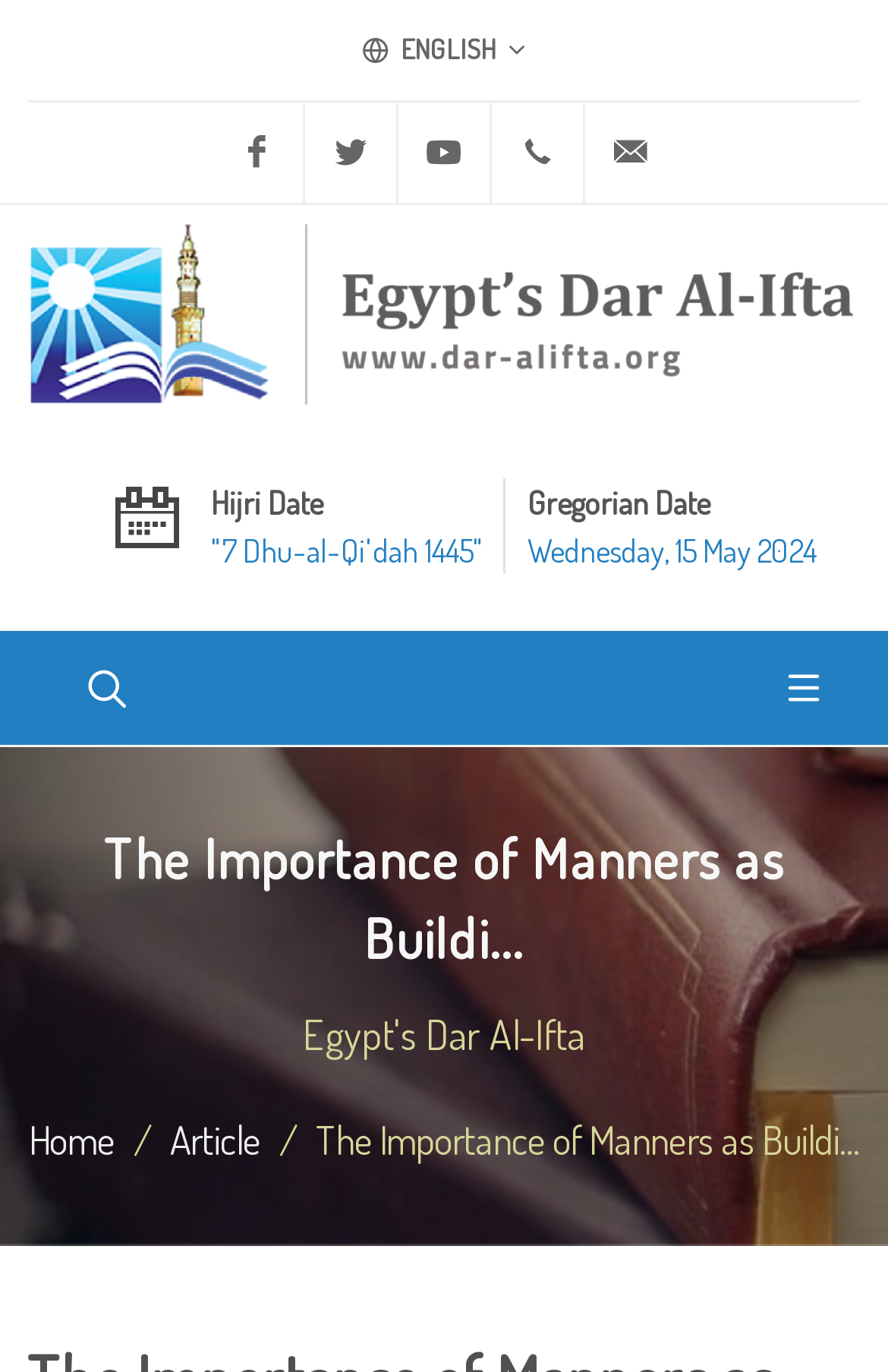Give a one-word or short-phrase answer to the following question: 
How many social media links are available?

4